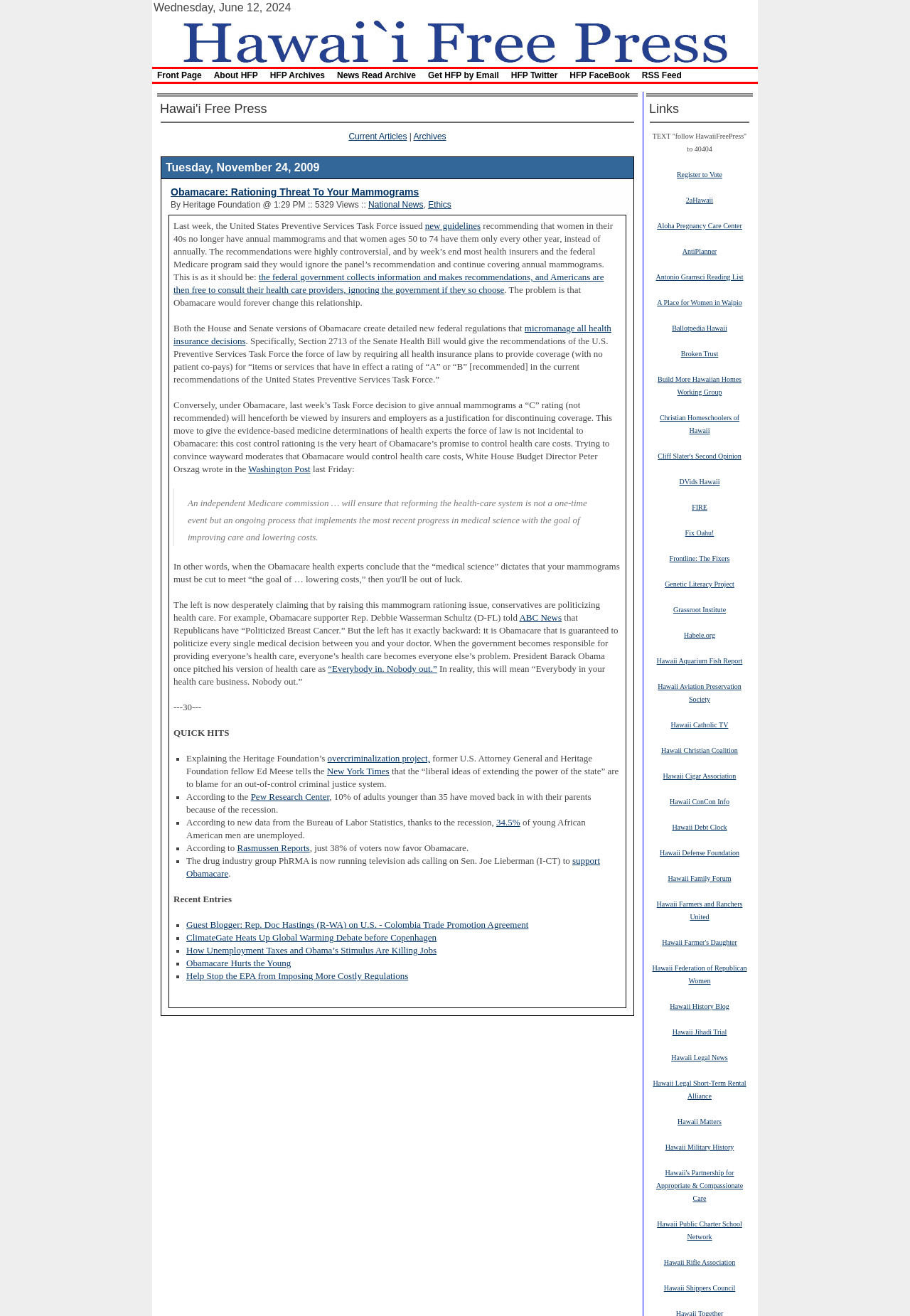Locate the UI element described as follows: "Hawaii Christian Coalition". Return the bounding box coordinates as four float numbers between 0 and 1 in the order [left, top, right, bottom].

[0.727, 0.566, 0.811, 0.574]